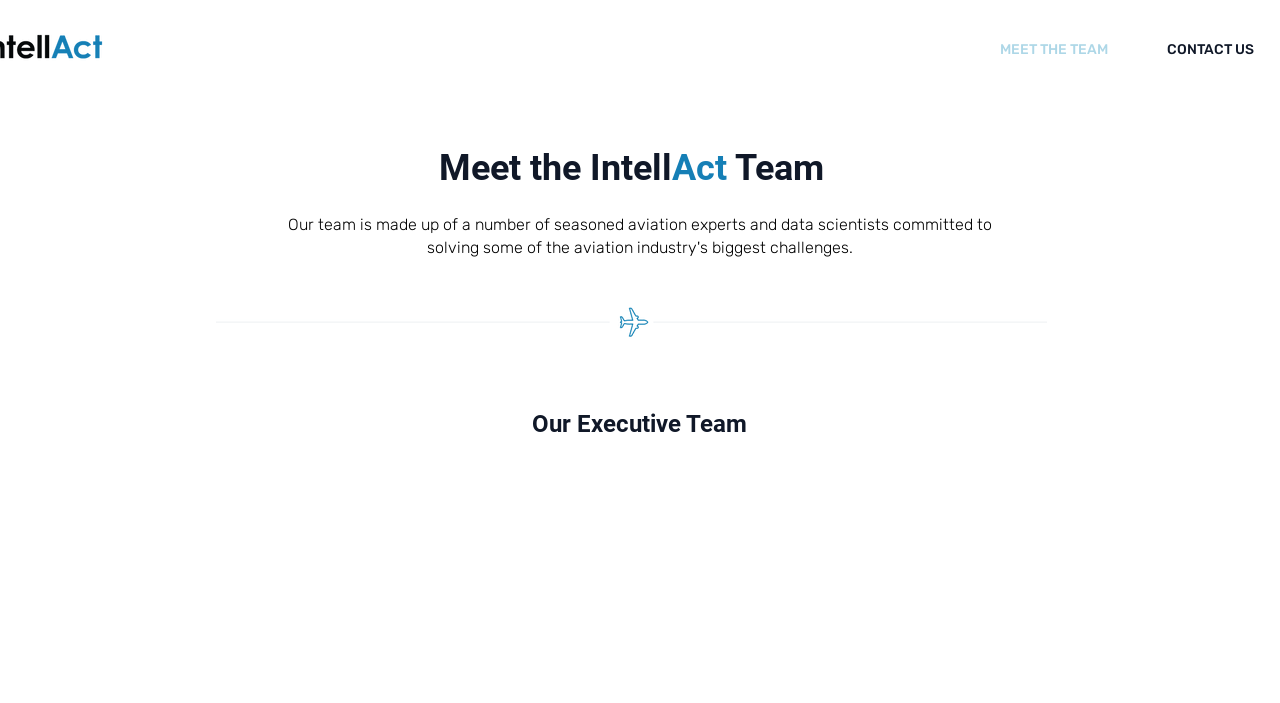Identify the bounding box coordinates for the UI element described as: "CONTACT US".

[0.877, 0.036, 0.991, 0.107]